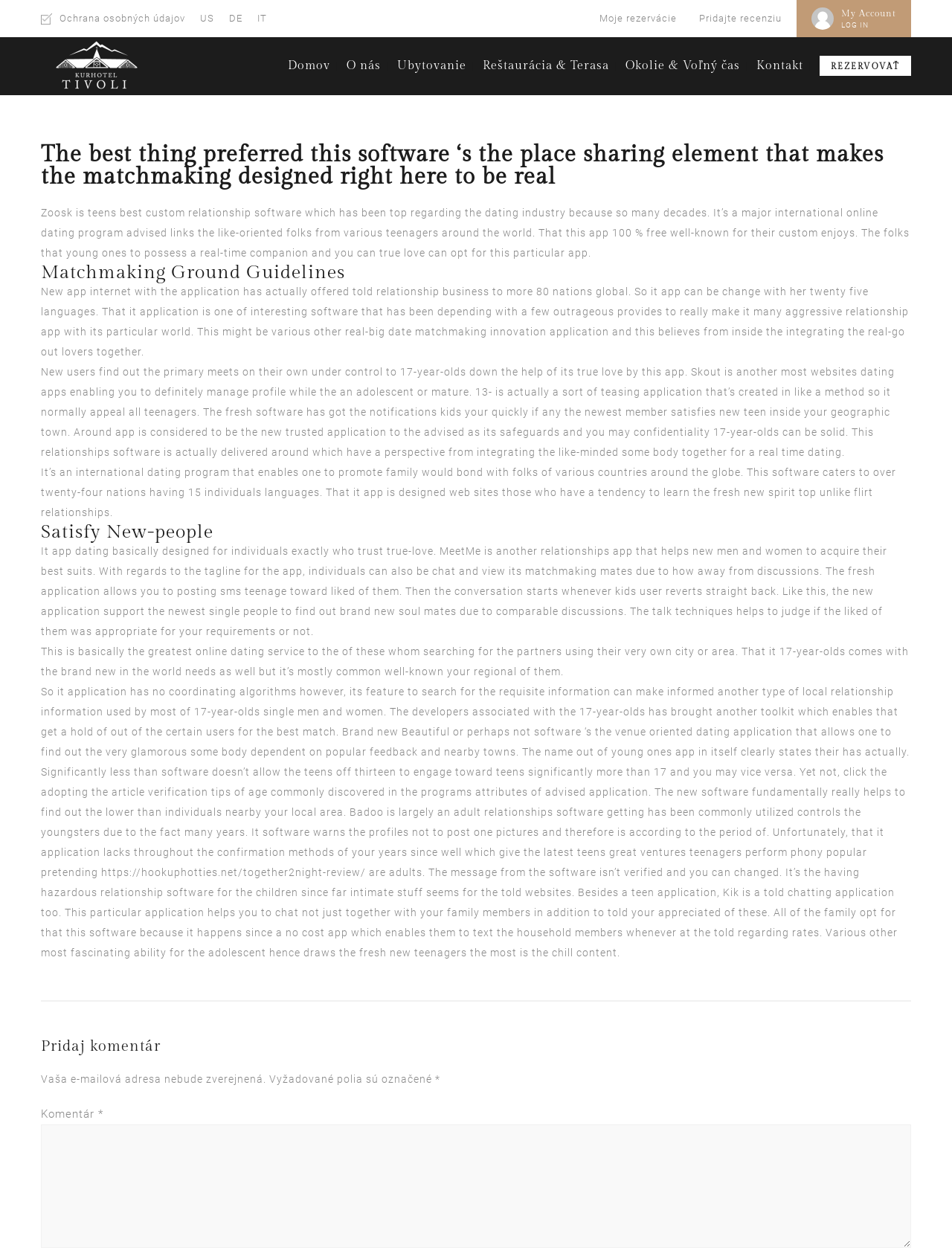Using the given element description, provide the bounding box coordinates (top-left x, top-left y, bottom-right x, bottom-right y) for the corresponding UI element in the screenshot: Ubytovanie

[0.417, 0.047, 0.49, 0.058]